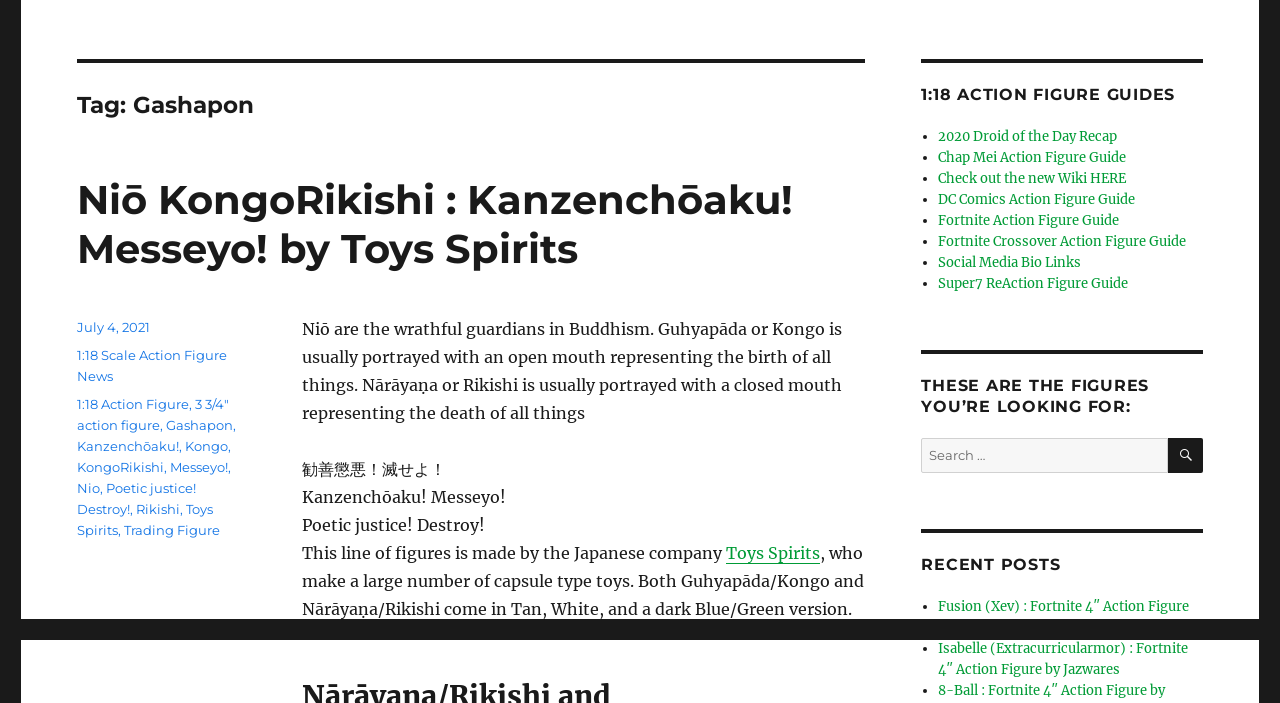Identify the bounding box for the element characterized by the following description: "Toys Spirits".

[0.567, 0.772, 0.641, 0.801]